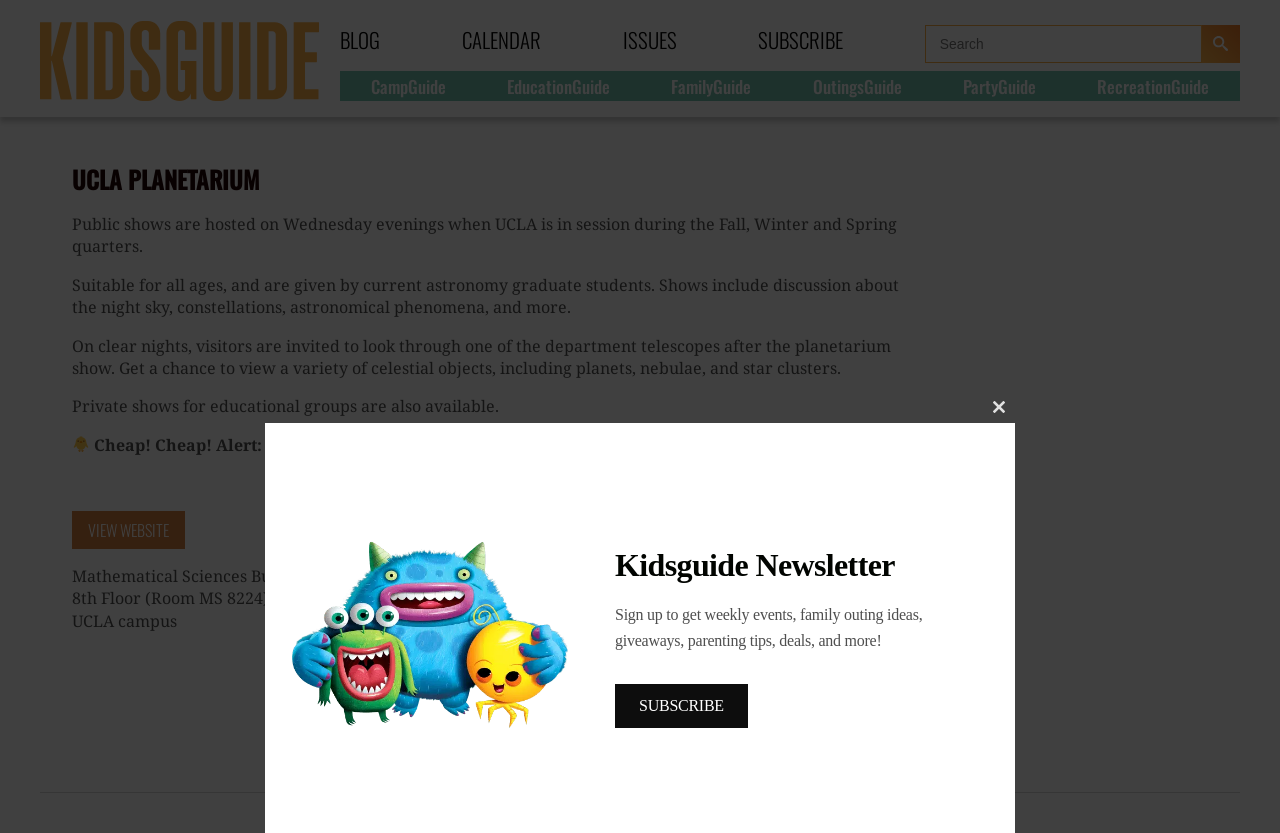What is the purpose of the planetarium shows?
Please answer using one word or phrase, based on the screenshot.

Educational